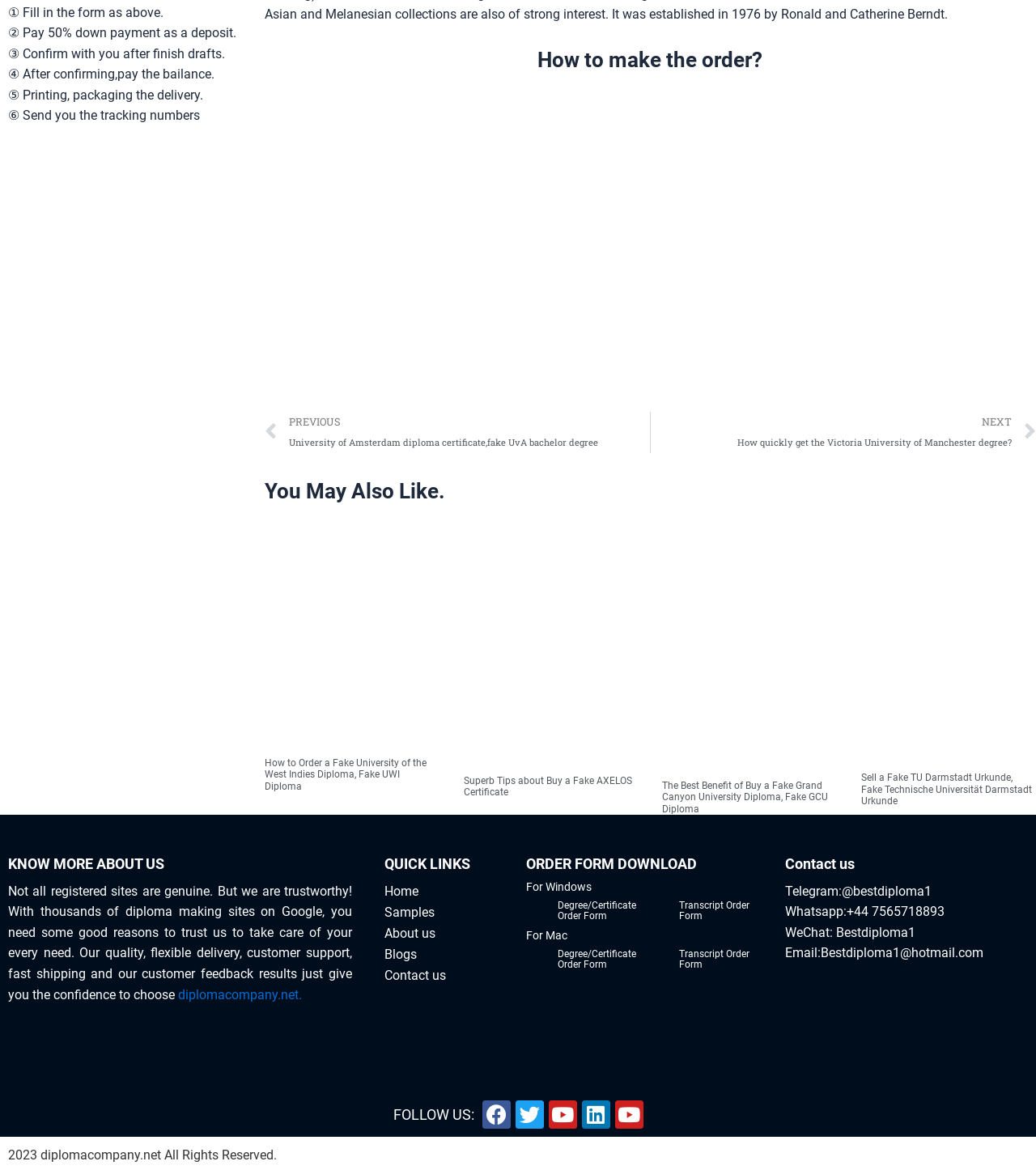Locate the bounding box coordinates of the item that should be clicked to fulfill the instruction: "Click the 'Grand Canyon University diploma' link".

[0.639, 0.436, 0.808, 0.657]